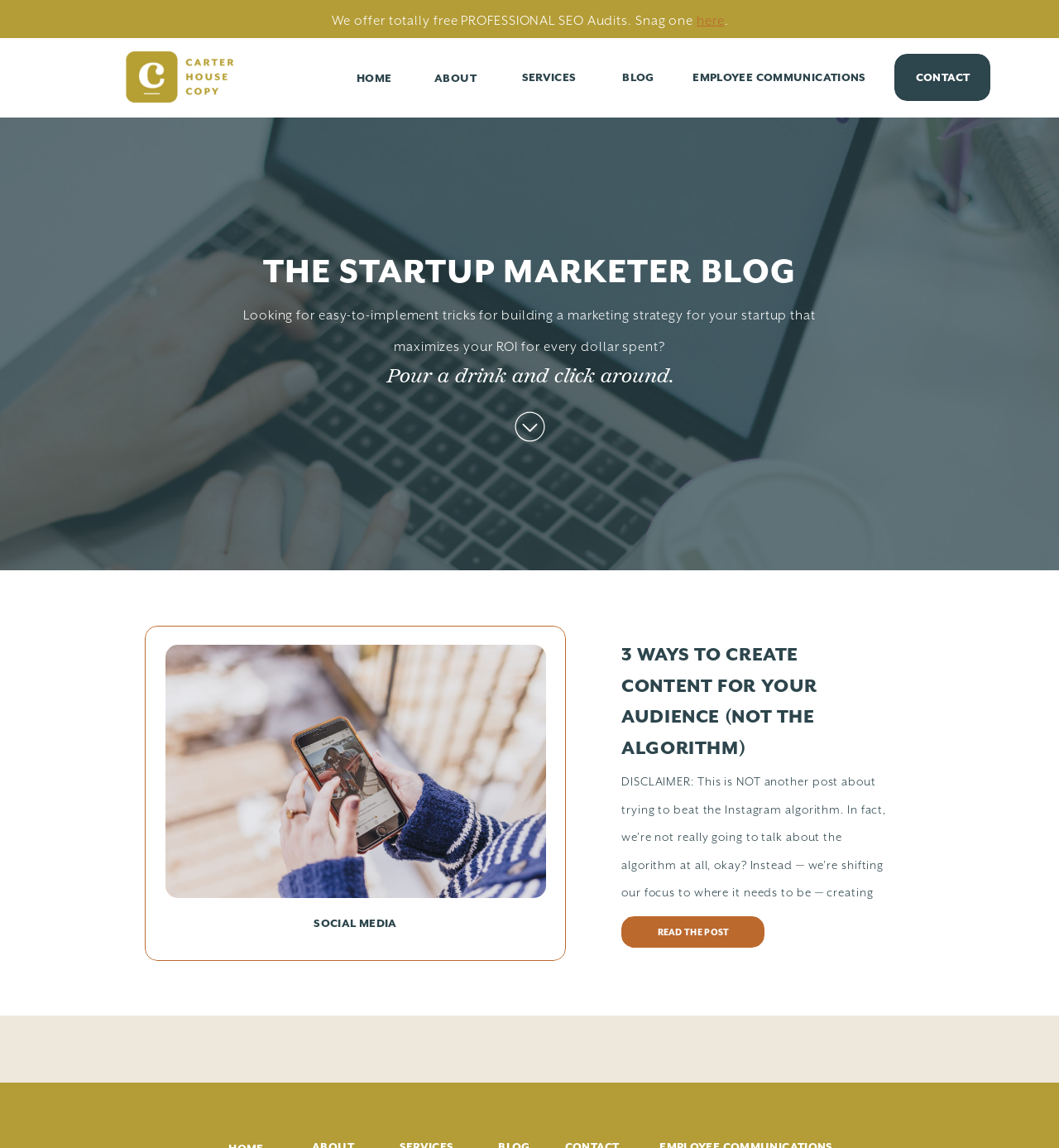Please find the bounding box coordinates of the element that needs to be clicked to perform the following instruction: "Click the 'READ THE POST' button". The bounding box coordinates should be four float numbers between 0 and 1, represented as [left, top, right, bottom].

[0.606, 0.805, 0.703, 0.818]